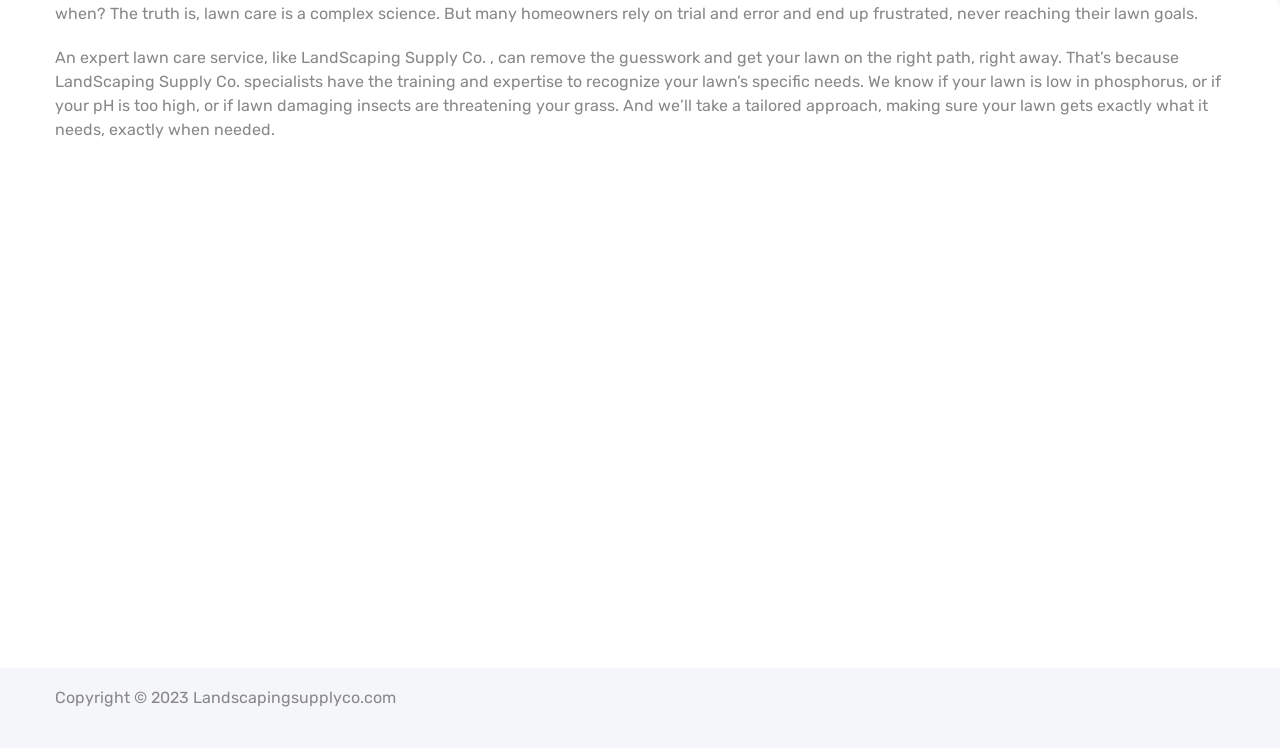What is the company's email address?
Analyze the image and deliver a detailed answer to the question.

The company's email address can be found in the 'Contact Info' section, which is located in the top-left part of the webpage. The email address is provided as a link.